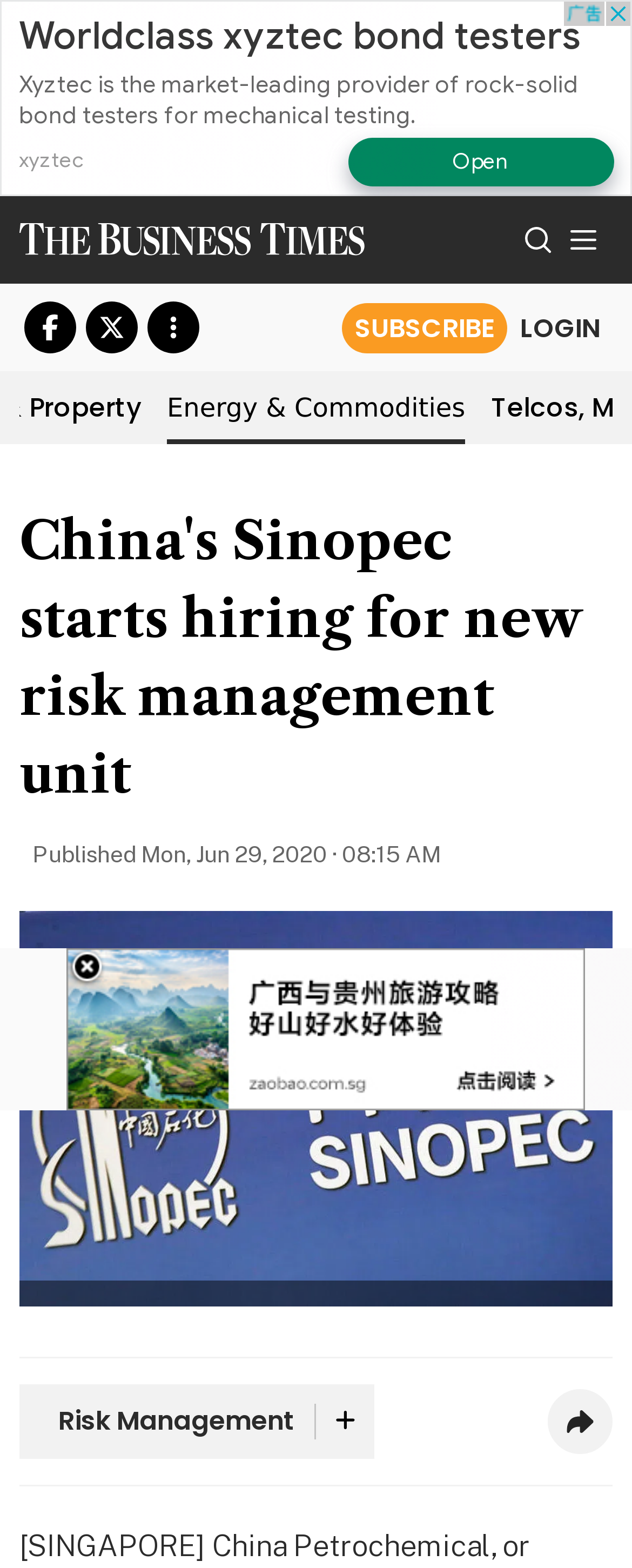Locate the bounding box coordinates of the UI element described by: "New Resident Information". Provide the coordinates as four float numbers between 0 and 1, formatted as [left, top, right, bottom].

None